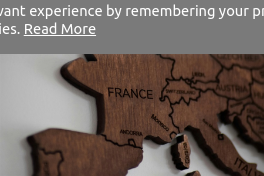Illustrate the image with a detailed and descriptive caption.

The image features a detailed wooden map of Europe, highlighting various countries with specific emphasis on France. The warm tones of the wood create a rustic, tactile look that invites viewers to explore the geographical intricacies of the continent. The craftsmanship is evident in the finely cut outlines of countries, conveying an artistic representation of Europe. Accompanying the visual, a text overlay suggests a lingering engagement with the audience, aiming to enhance user experience by adapting to preferences and suggesting further reading with a "Read More" prompt. This juxtaposition of art and interactive content enriches the viewer's experience, making it not just a visual delight but also a functional element in a broader narrative.